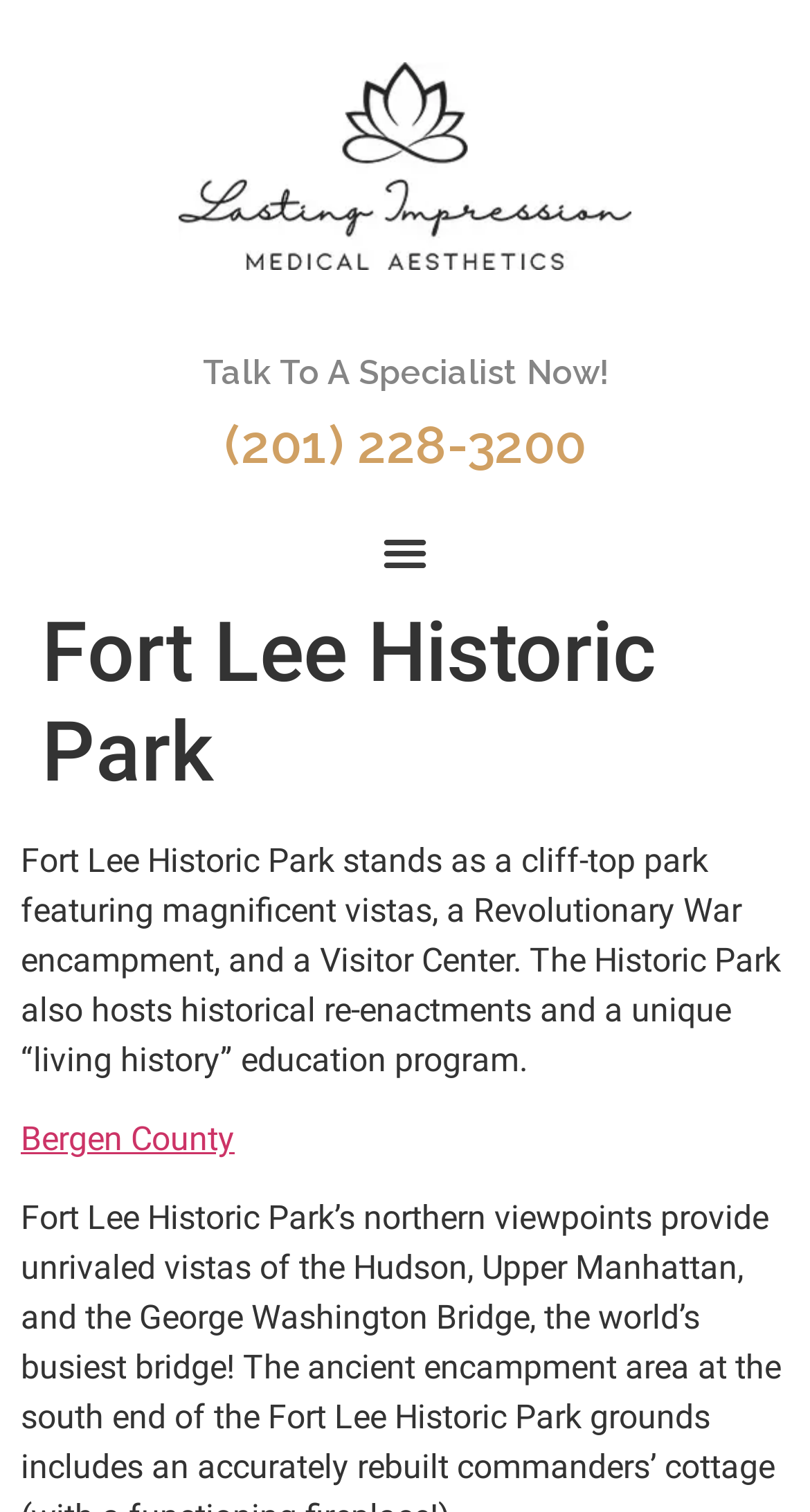What is the name of the park?
Answer the question with a detailed explanation, including all necessary information.

I found the answer by looking at the heading element with the text 'Fort Lee Historic Park' which is a prominent element on the webpage, indicating that it is the name of the park.